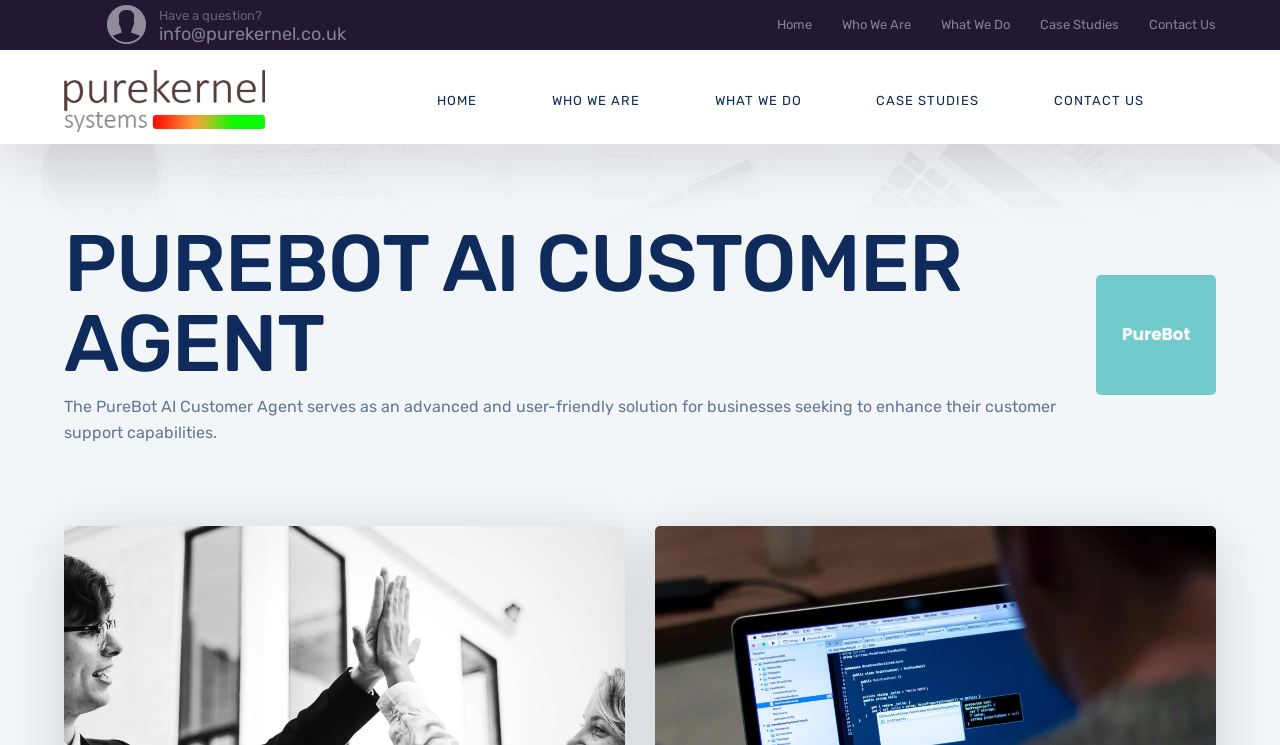Please locate the clickable area by providing the bounding box coordinates to follow this instruction: "Contact Us".

[0.898, 0.0, 0.95, 0.066]